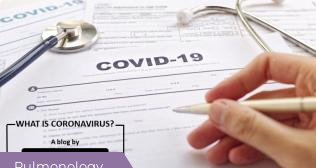Respond to the following query with just one word or a short phrase: 
What medical tool is shown in the image?

Stethoscope